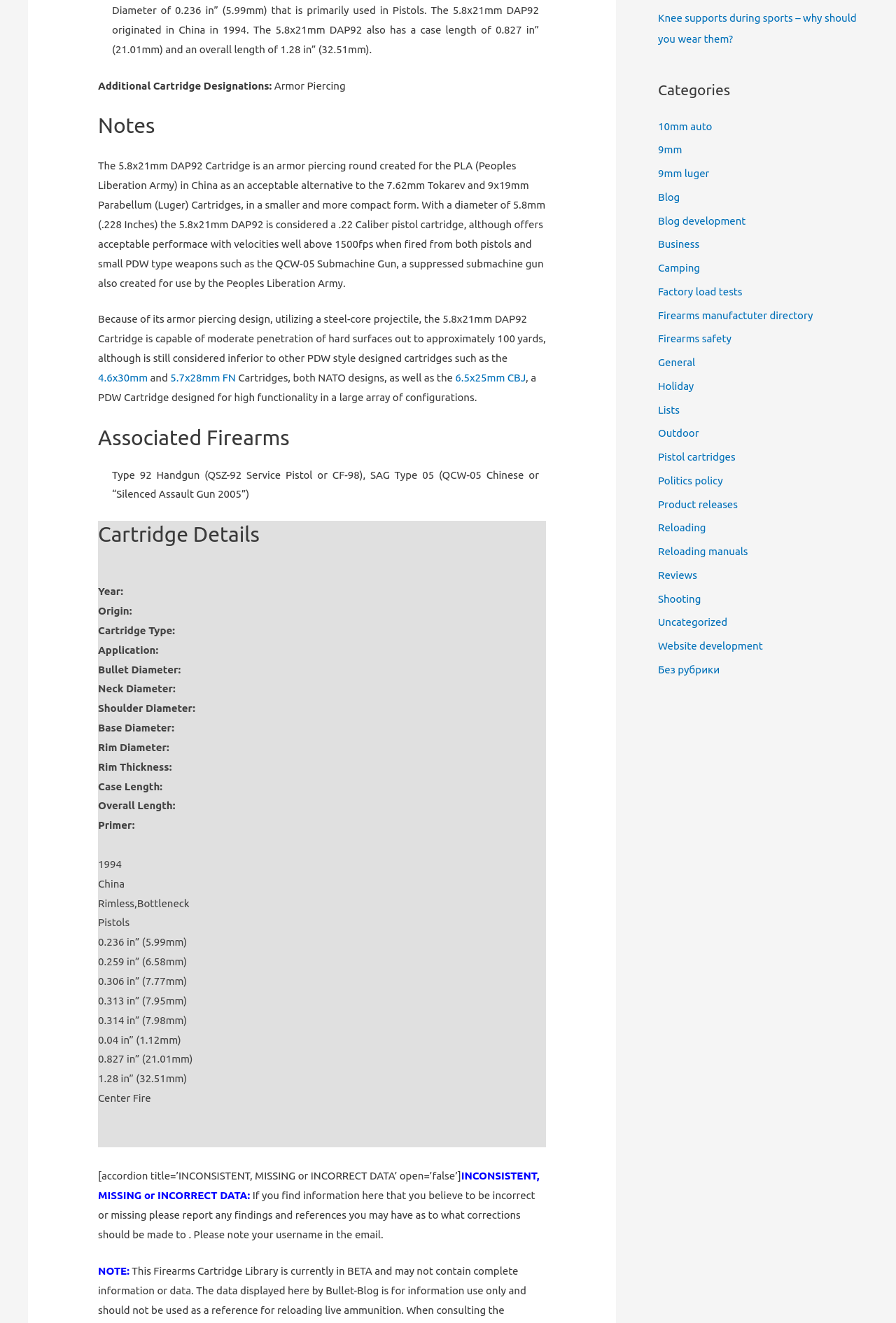Return the bounding box coordinates of the UI element that corresponds to this description: "Product releases". The coordinates must be given as four float numbers in the range of 0 and 1, [left, top, right, bottom].

[0.734, 0.376, 0.823, 0.385]